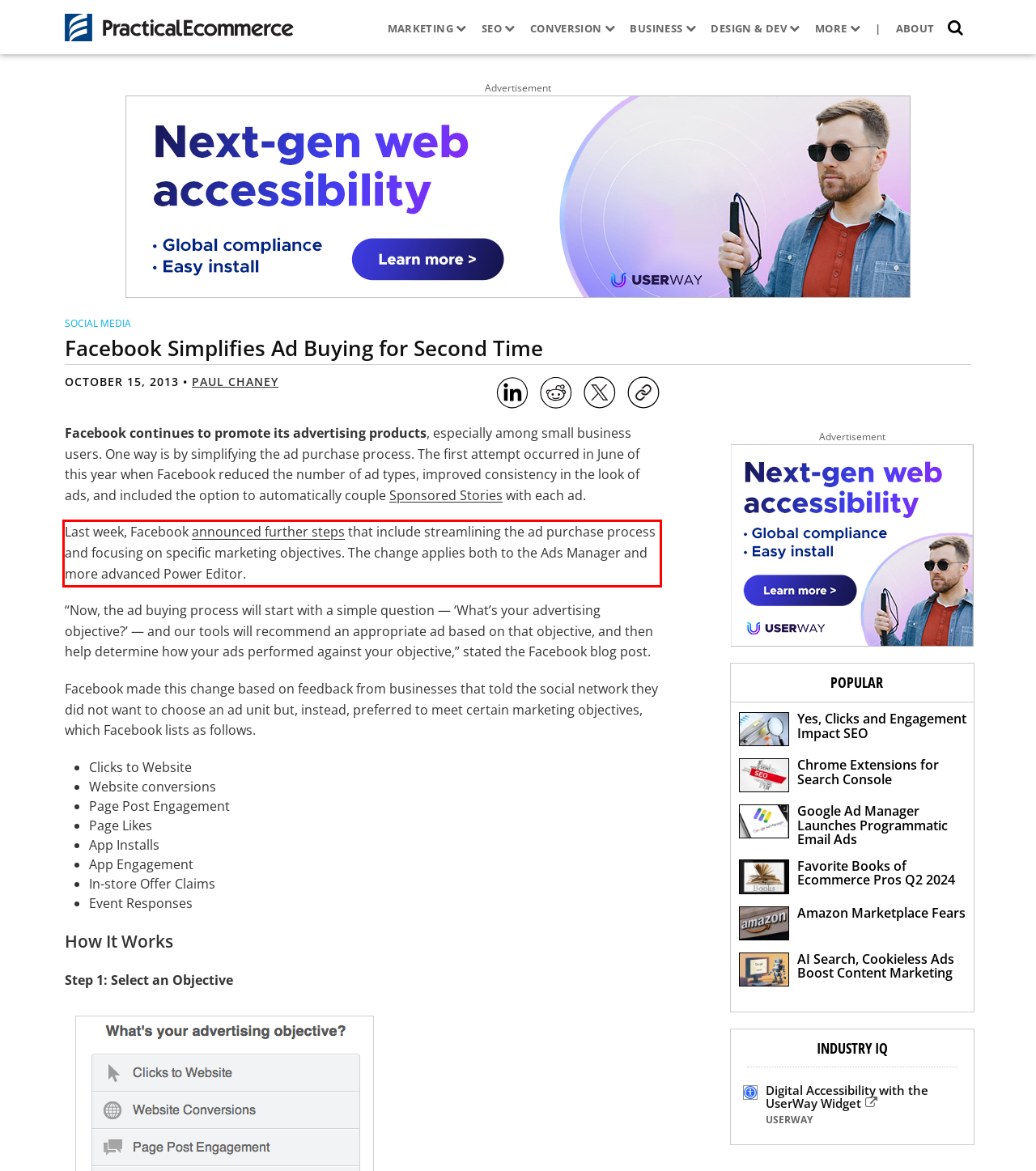Analyze the webpage screenshot and use OCR to recognize the text content in the red bounding box.

Last week, Facebook announced further steps that include streamlining the ad purchase process and focusing on specific marketing objectives. The change applies both to the Ads Manager and more advanced Power Editor.